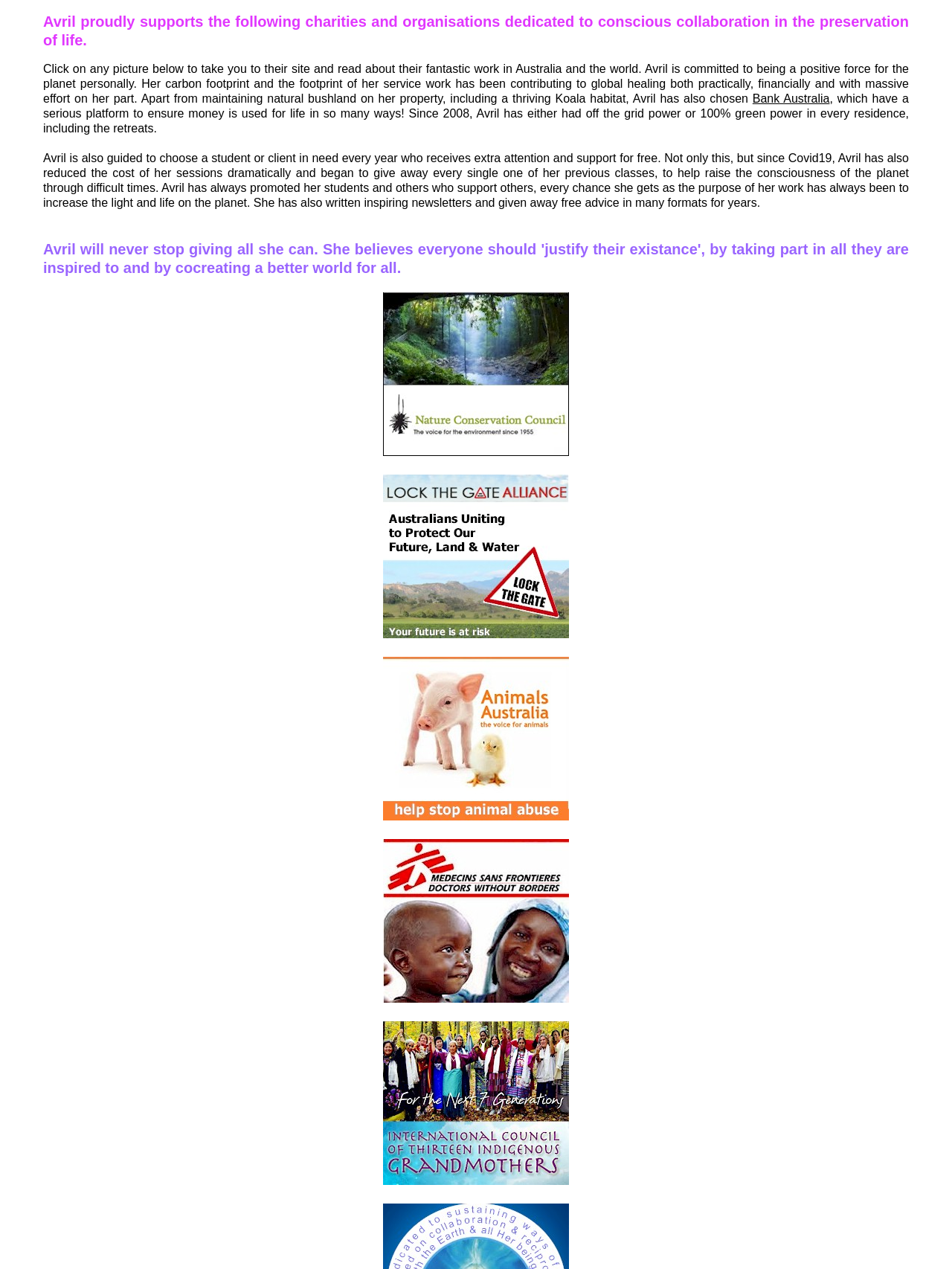What is Avril's profession?
Answer the question with as much detail as possible.

Based on the webpage content, Avril is introduced as a Spiritual Teacher for Lightworkers, and her profession is mentioned in the context of her online classes, distant healing, readings, and spiritual mentorship.